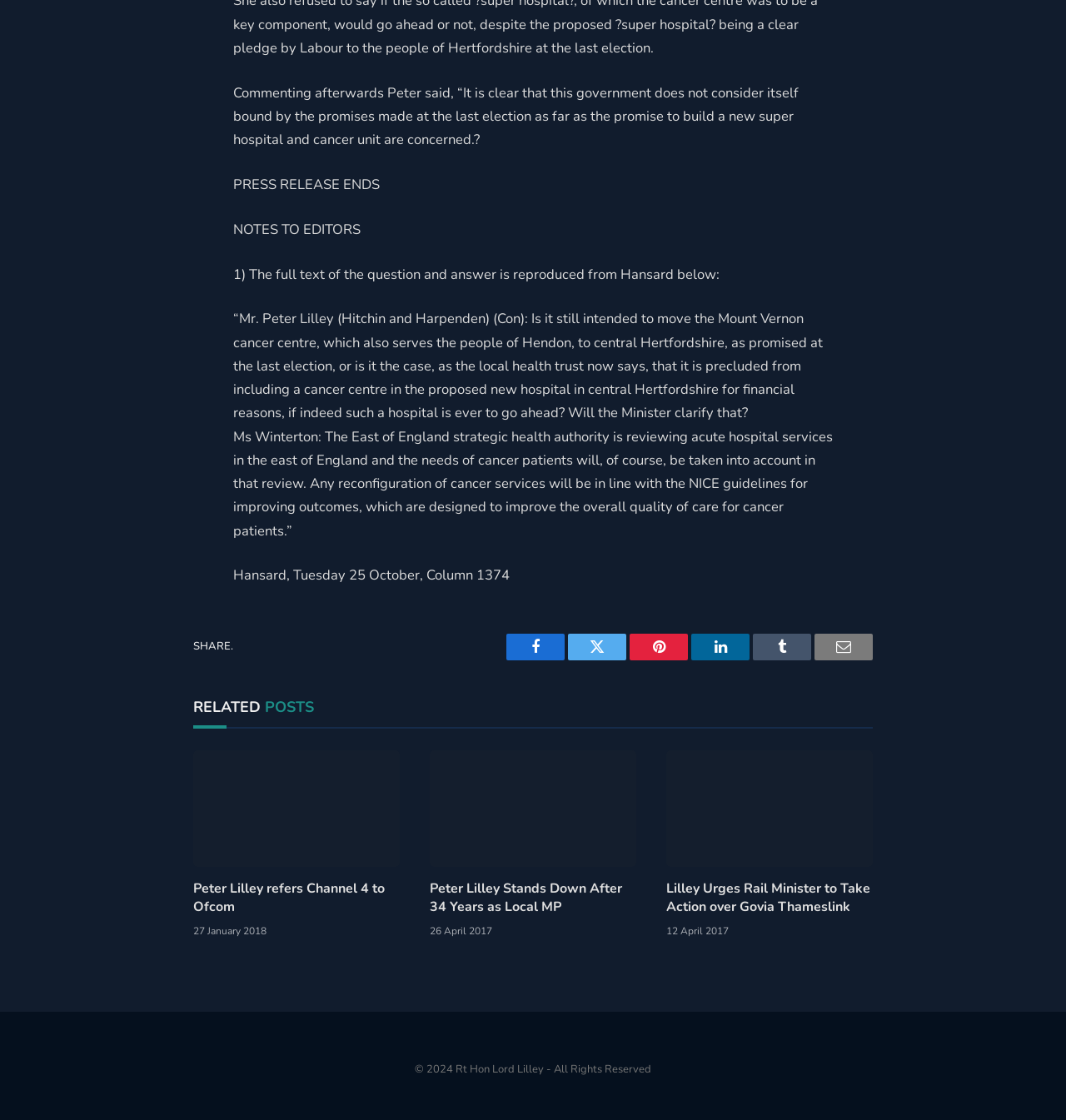Find the bounding box of the UI element described as follows: "Email".

[0.764, 0.565, 0.819, 0.589]